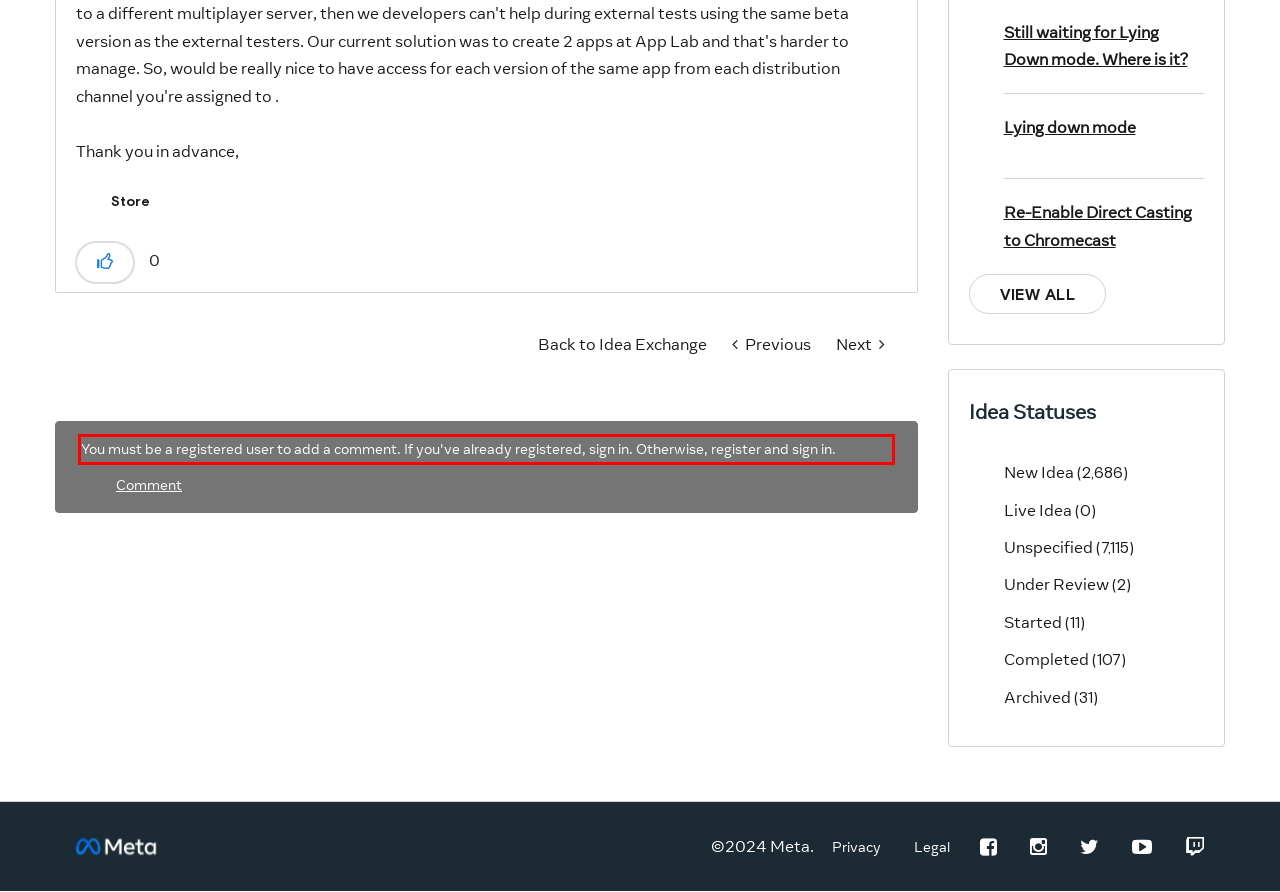Please examine the screenshot of the webpage and read the text present within the red rectangle bounding box.

You must be a registered user to add a comment. If you've already registered, sign in. Otherwise, register and sign in.